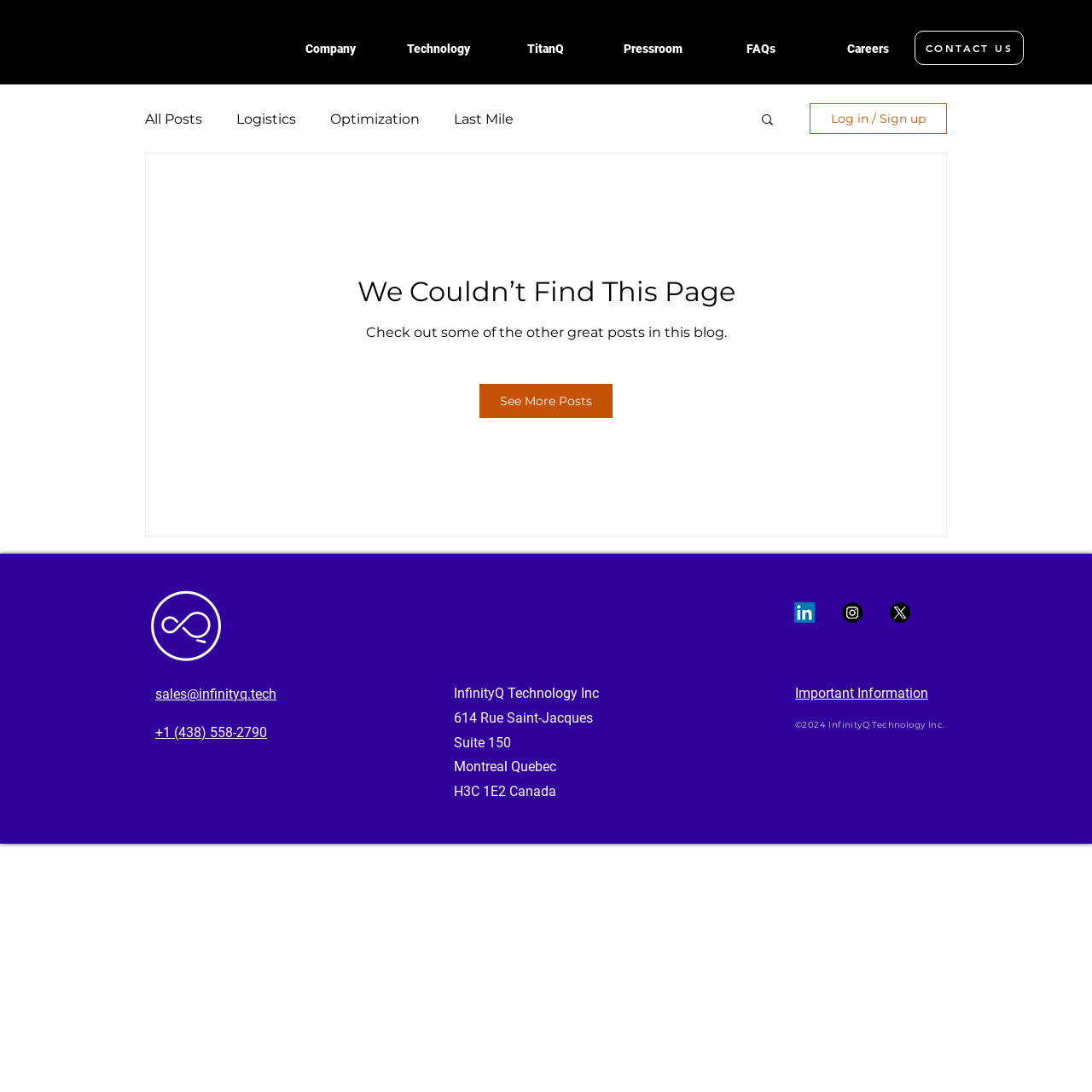Determine the bounding box coordinates of the element's region needed to click to follow the instruction: "Log in or sign up". Provide these coordinates as four float numbers between 0 and 1, formatted as [left, top, right, bottom].

[0.741, 0.095, 0.867, 0.123]